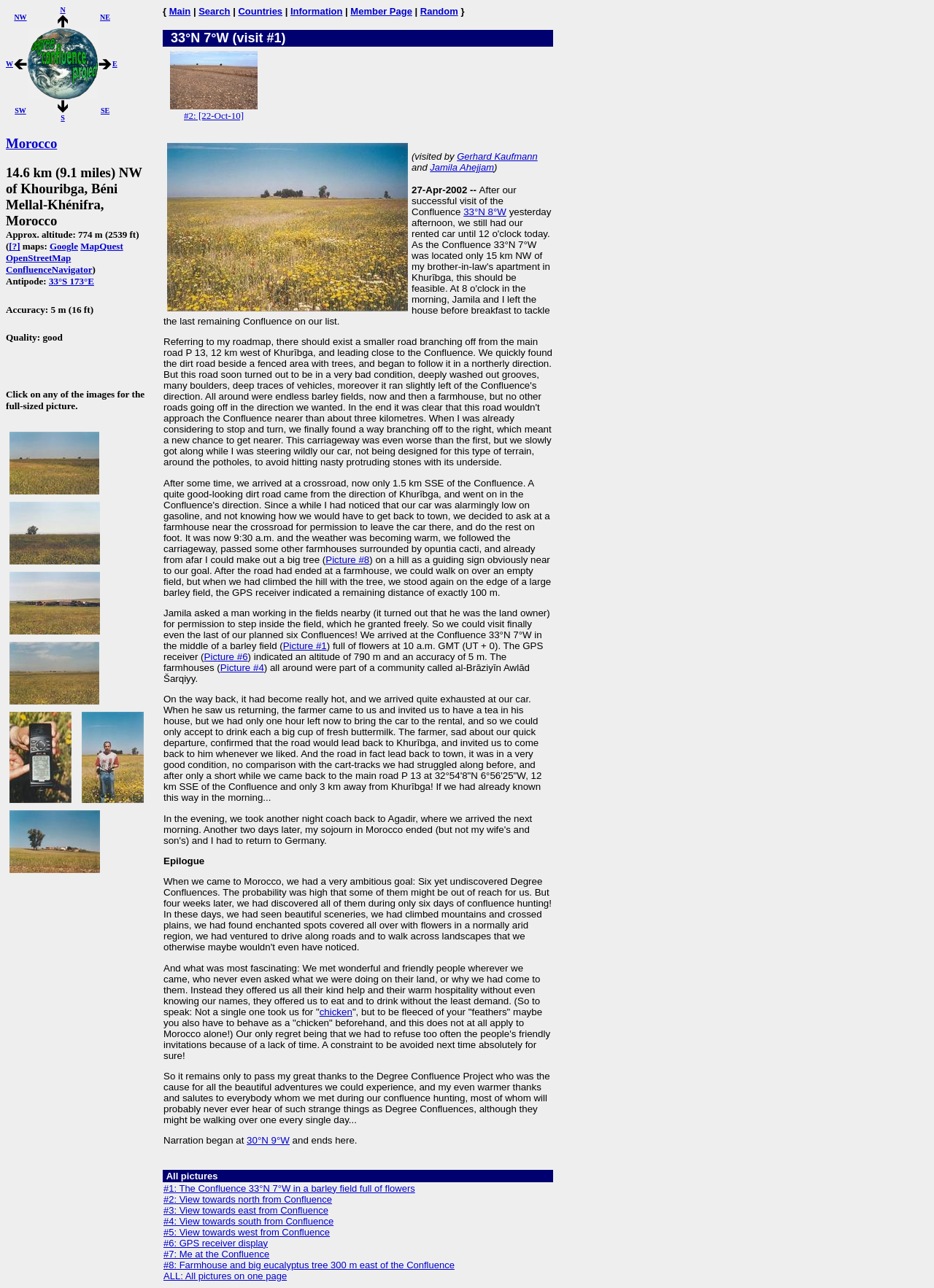Highlight the bounding box coordinates of the element that should be clicked to carry out the following instruction: "Visit Morocco". The coordinates must be given as four float numbers ranging from 0 to 1, i.e., [left, top, right, bottom].

[0.006, 0.105, 0.061, 0.117]